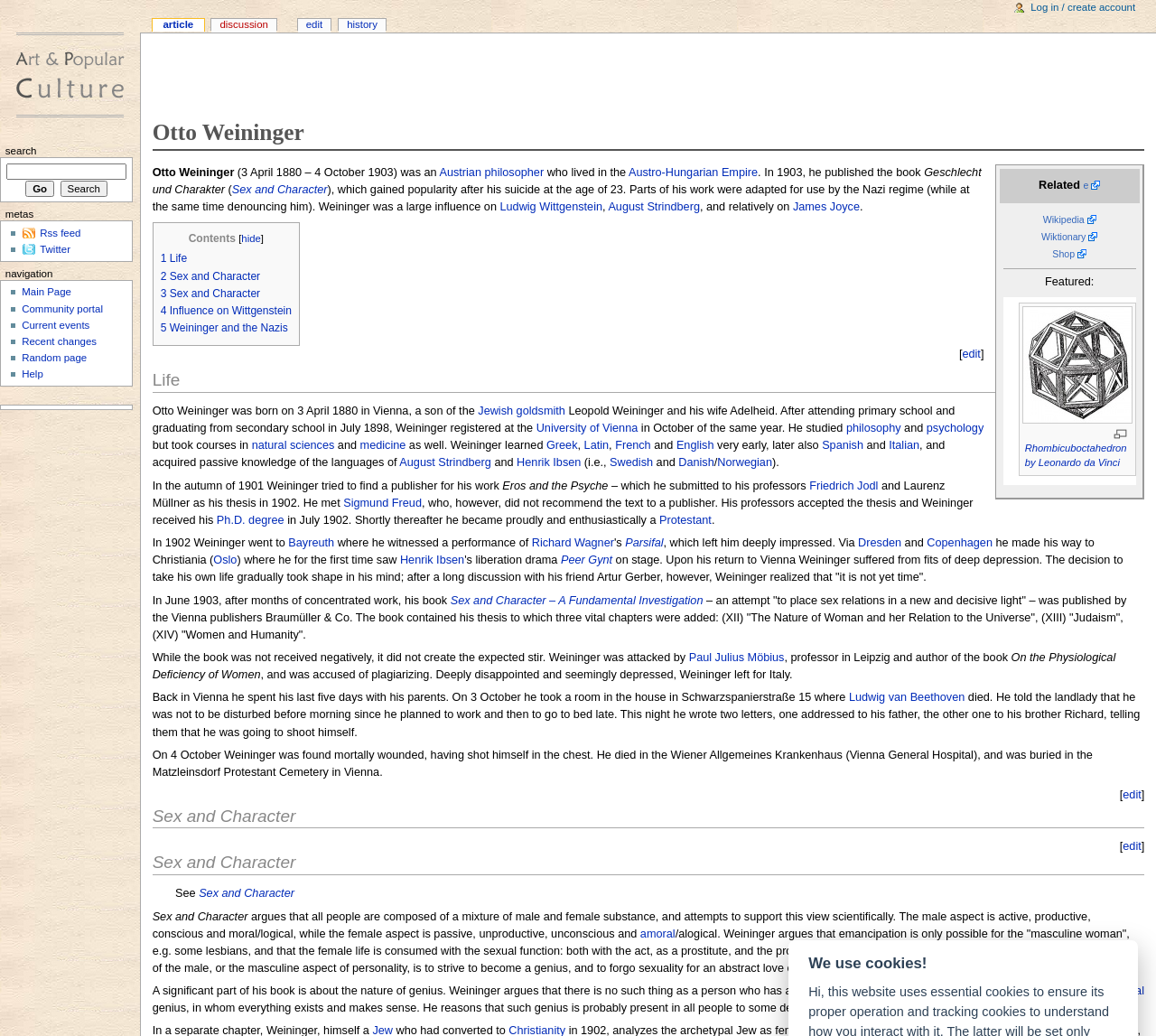Specify the bounding box coordinates of the element's region that should be clicked to achieve the following instruction: "Read more about Otto Weininger's life". The bounding box coordinates consist of four float numbers between 0 and 1, in the format [left, top, right, bottom].

[0.132, 0.35, 0.99, 0.379]